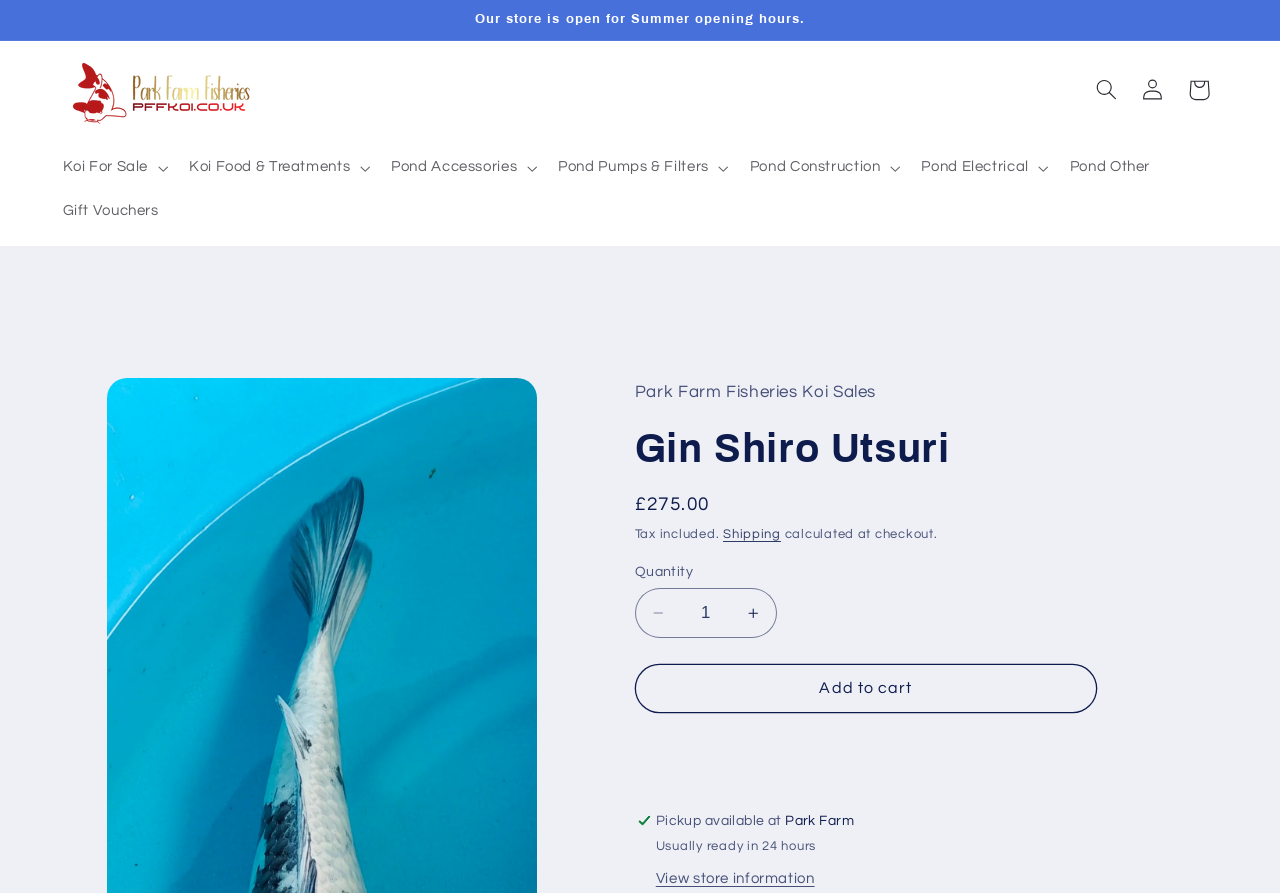Determine the heading of the webpage and extract its text content.

Gin Shiro Utsuri